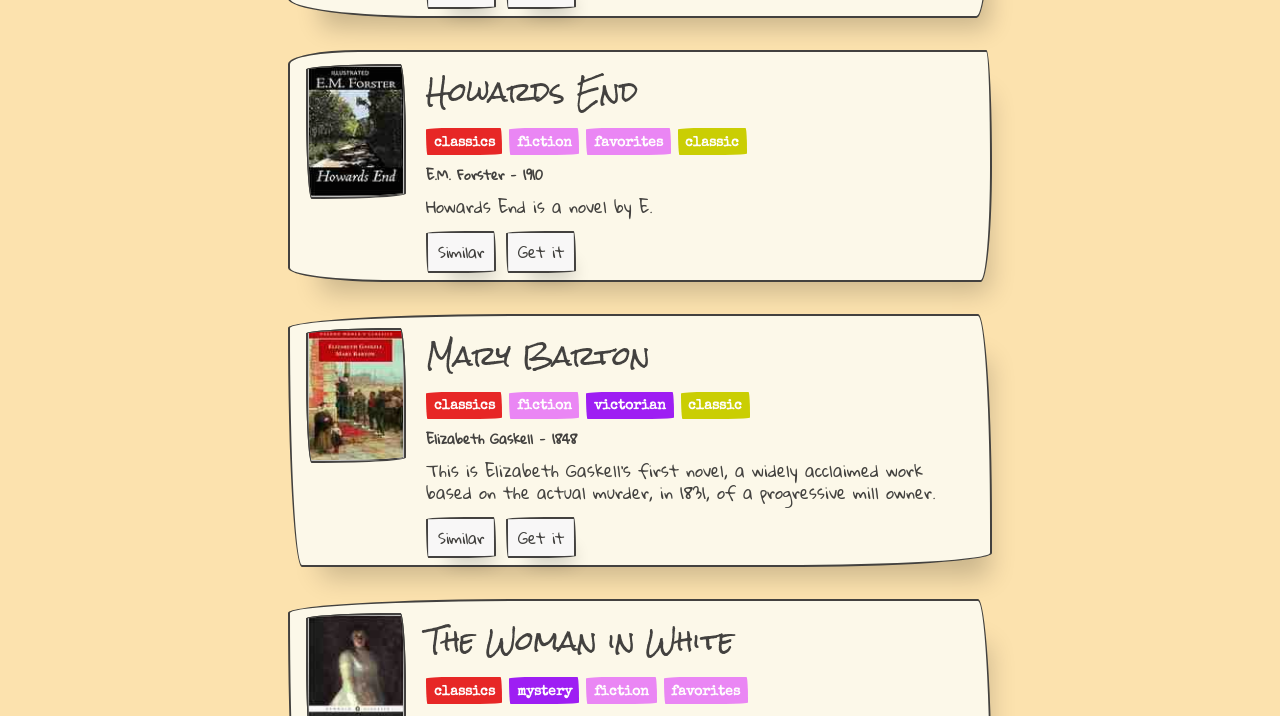Provide the bounding box coordinates of the HTML element described by the text: "Get it". The coordinates should be in the format [left, top, right, bottom] with values between 0 and 1.

[0.395, 0.728, 0.45, 0.773]